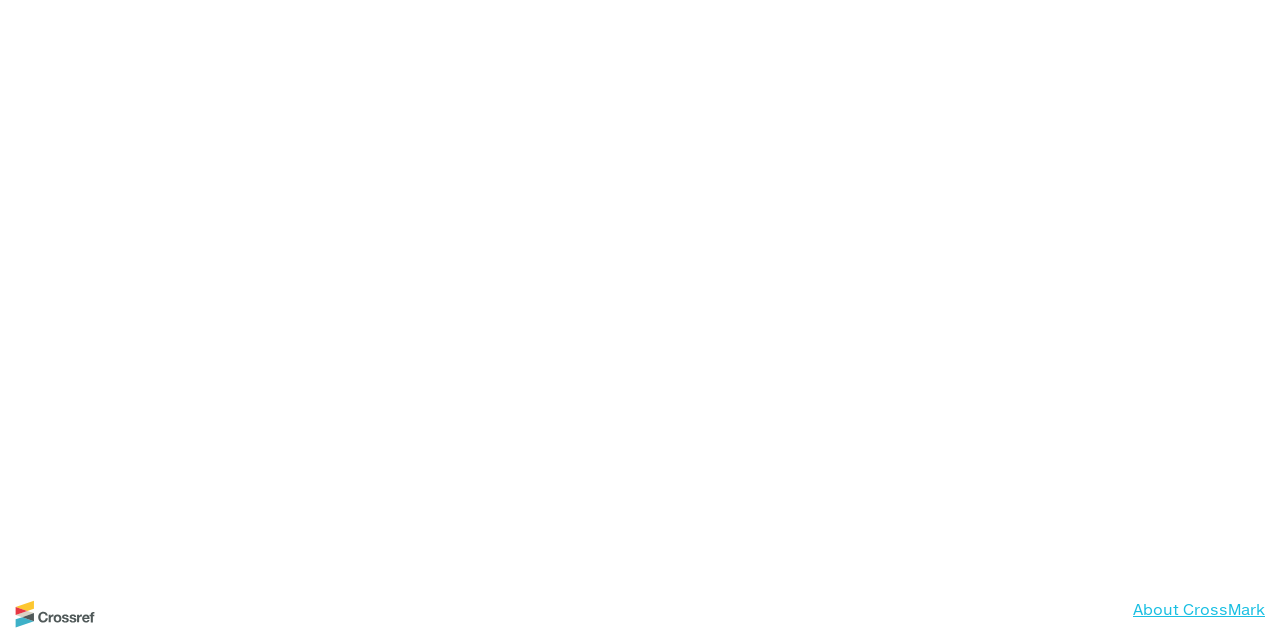Identify the bounding box of the UI element that matches this description: "About CrossMark".

[0.885, 0.938, 0.988, 0.966]